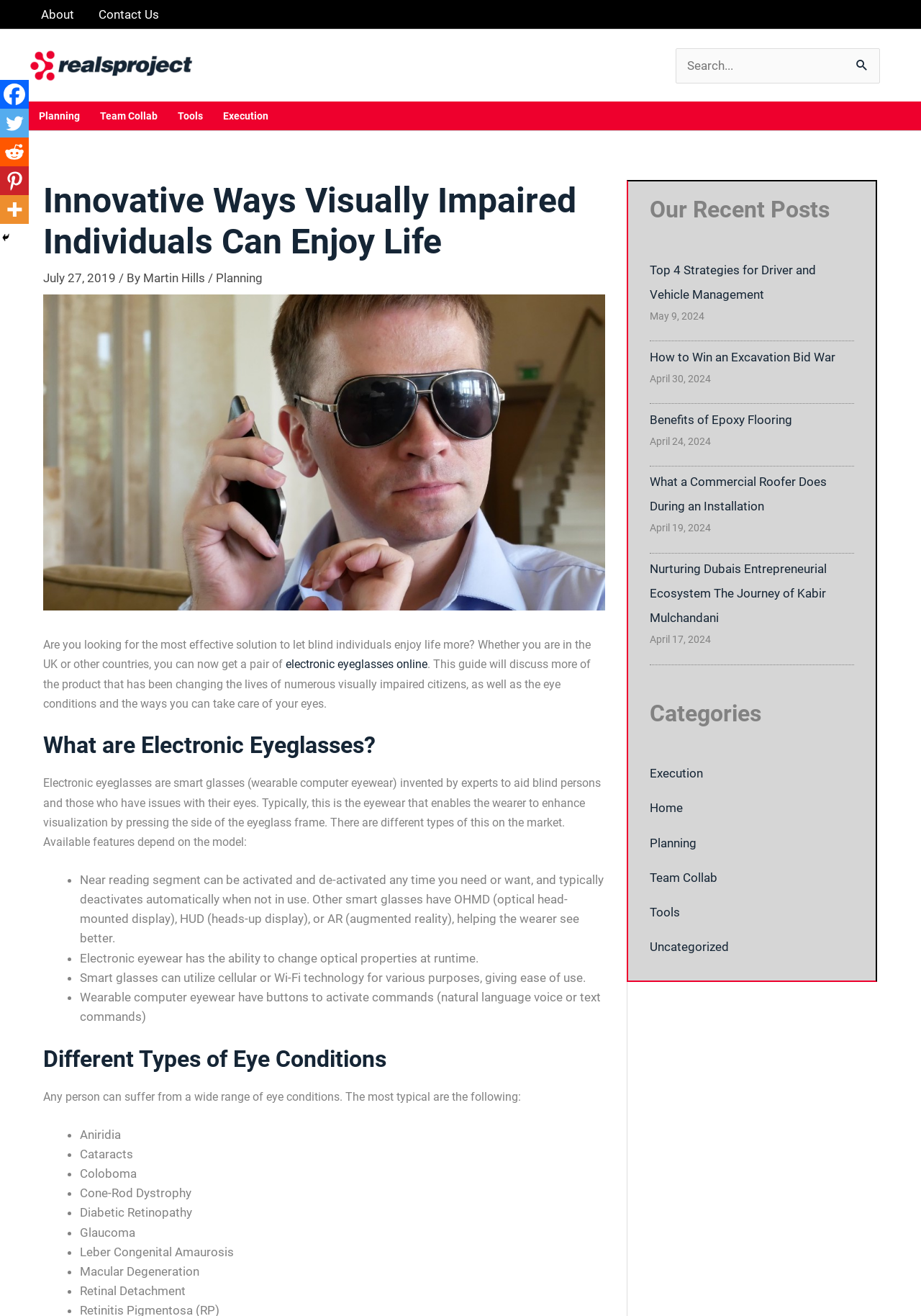Pinpoint the bounding box coordinates of the clickable element needed to complete the instruction: "Search for something". The coordinates should be provided as four float numbers between 0 and 1: [left, top, right, bottom].

[0.734, 0.036, 0.955, 0.063]